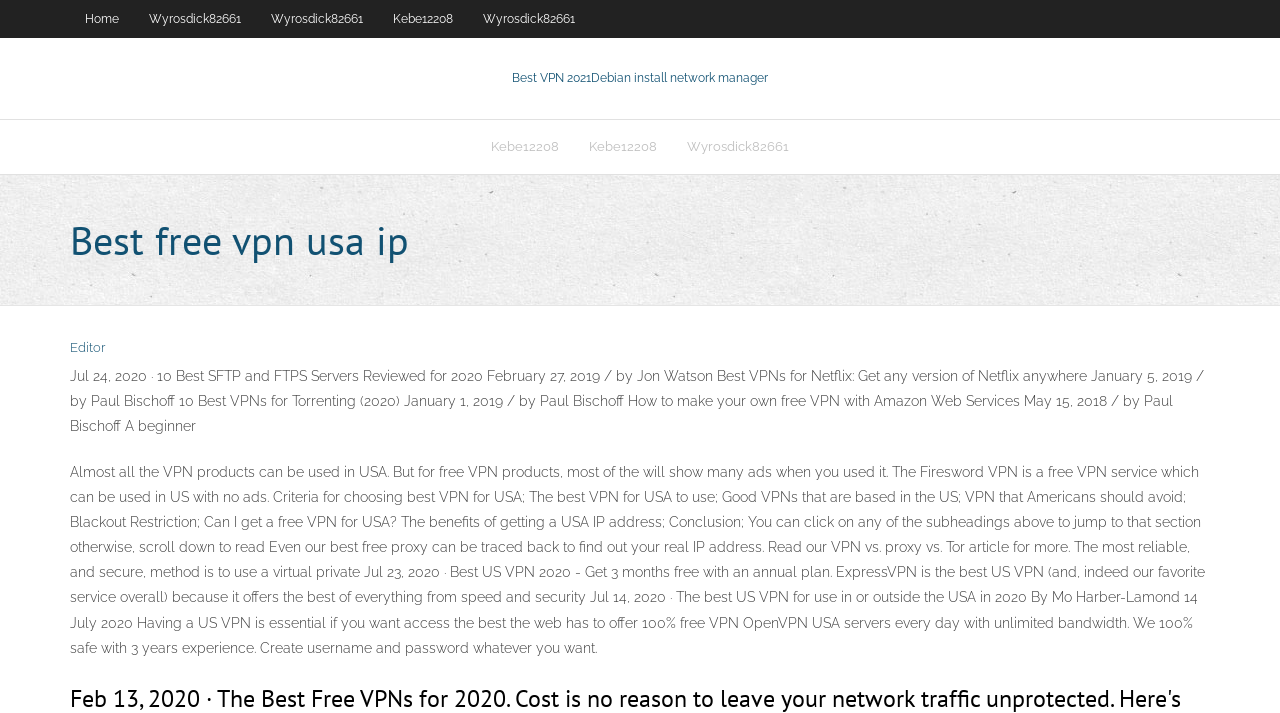Determine the bounding box coordinates in the format (top-left x, top-left y, bottom-right x, bottom-right y). Ensure all values are floating point numbers between 0 and 1. Identify the bounding box of the UI element described by: Kebe12208

[0.372, 0.169, 0.448, 0.243]